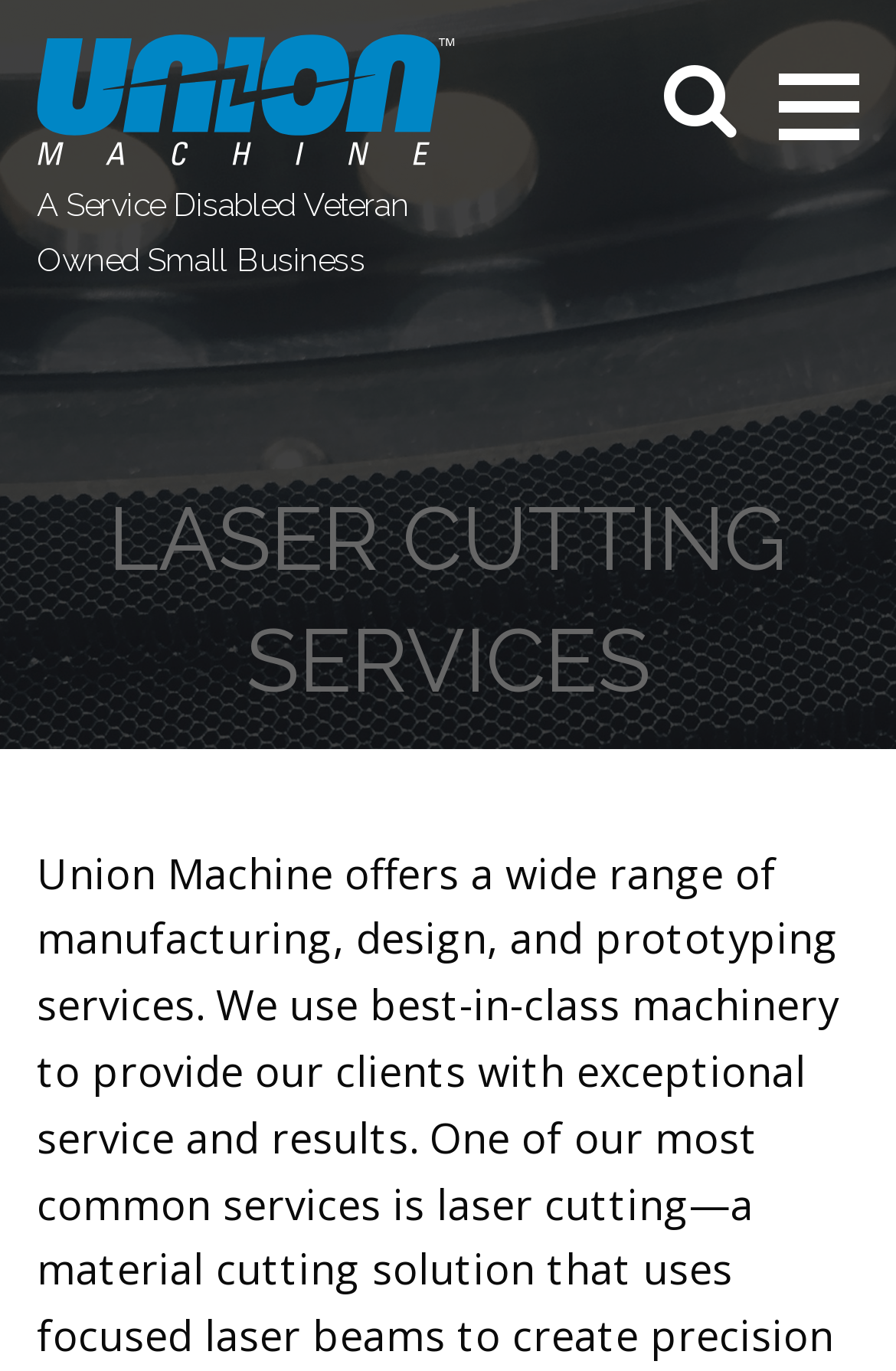Answer the following query with a single word or phrase:
What is the logo of Union Machine?

Union Machine